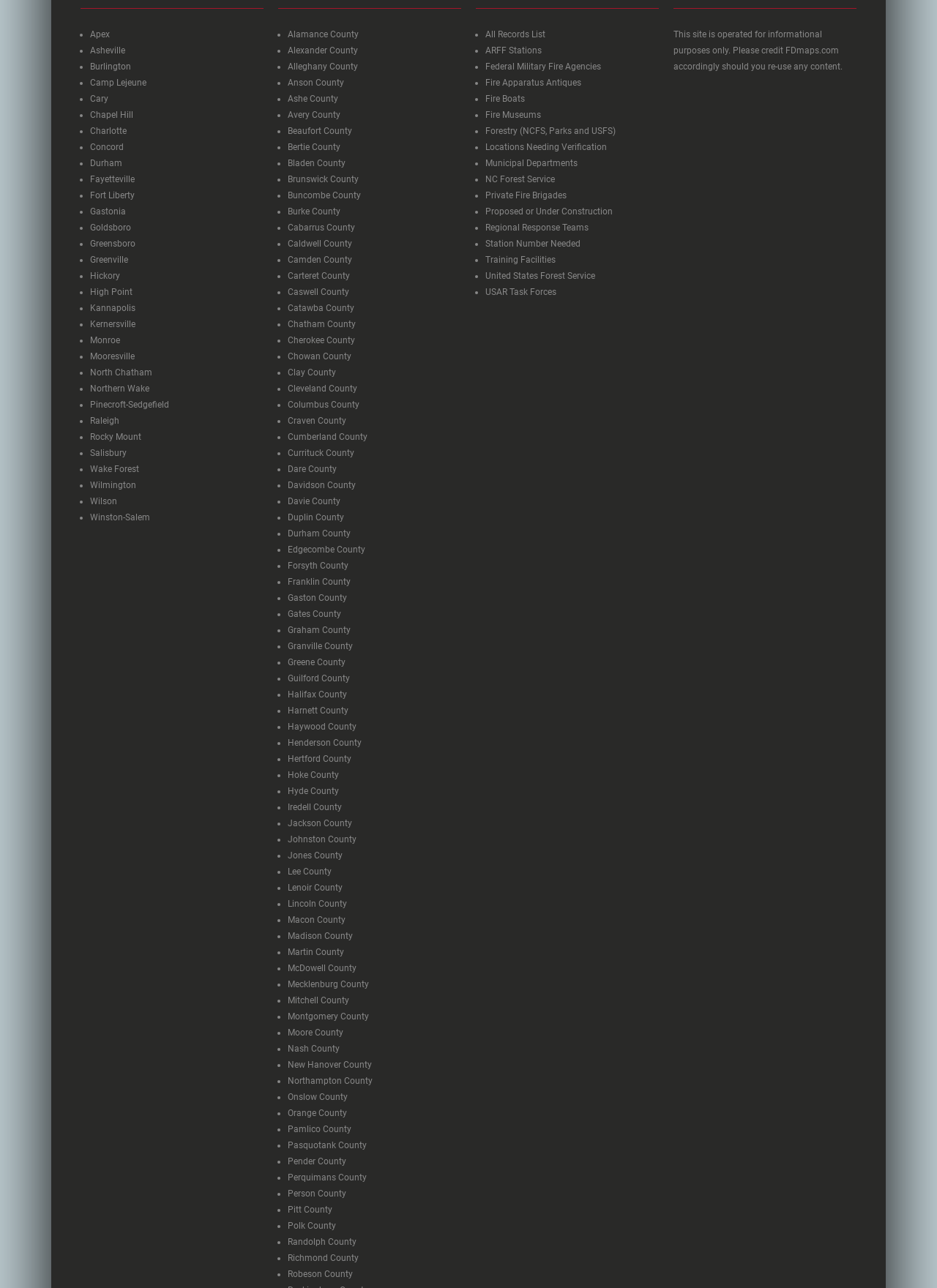Based on the element description: "parent_node: All categories", identify the UI element and provide its bounding box coordinates. Use four float numbers between 0 and 1, [left, top, right, bottom].

None